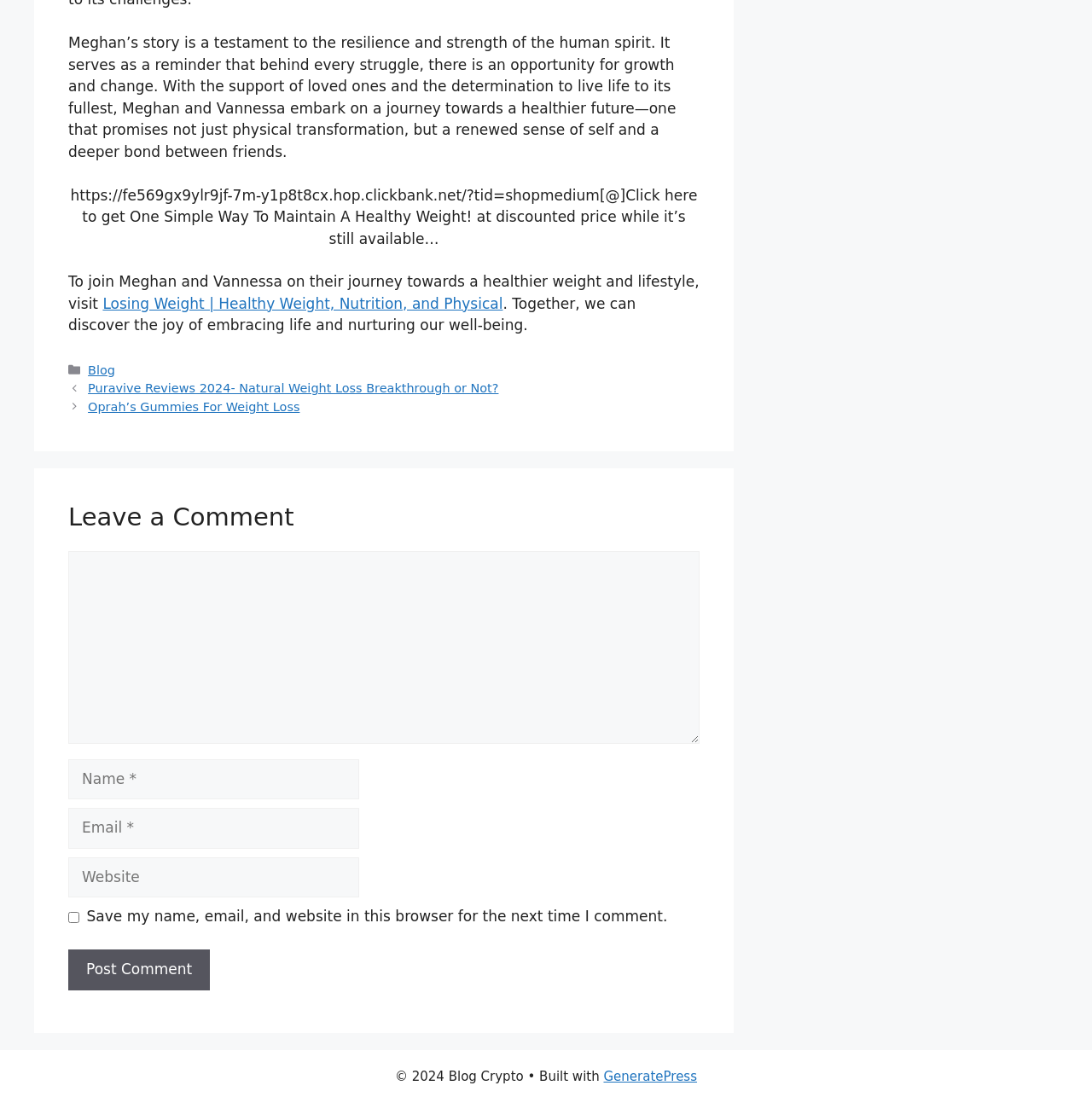Identify the bounding box coordinates of the element that should be clicked to fulfill this task: "Click the link 'The Mail Archive home'". The coordinates should be provided as four float numbers between 0 and 1, i.e., [left, top, right, bottom].

None